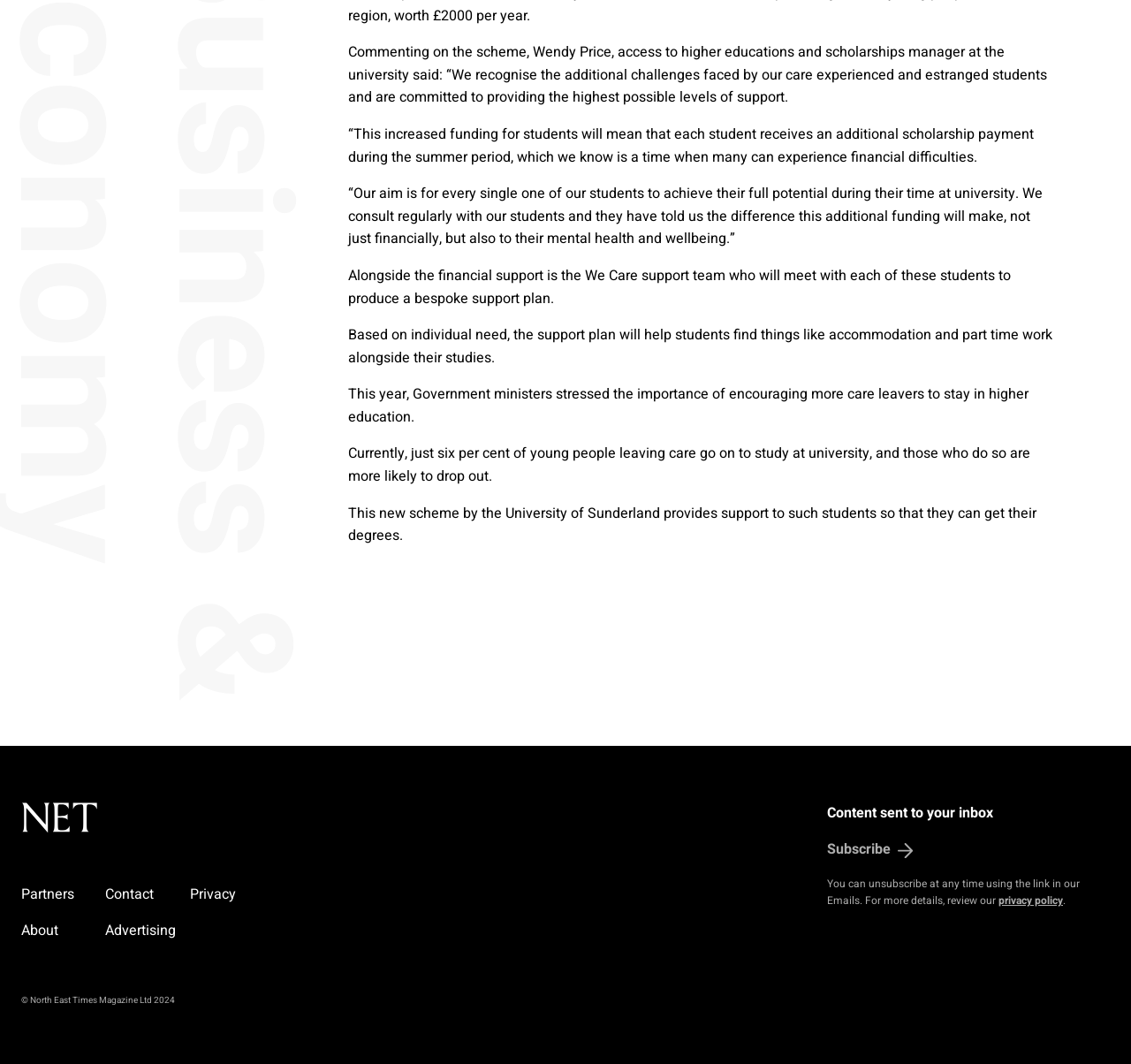Given the description of a UI element: "privacy policy", identify the bounding box coordinates of the matching element in the webpage screenshot.

[0.883, 0.839, 0.94, 0.854]